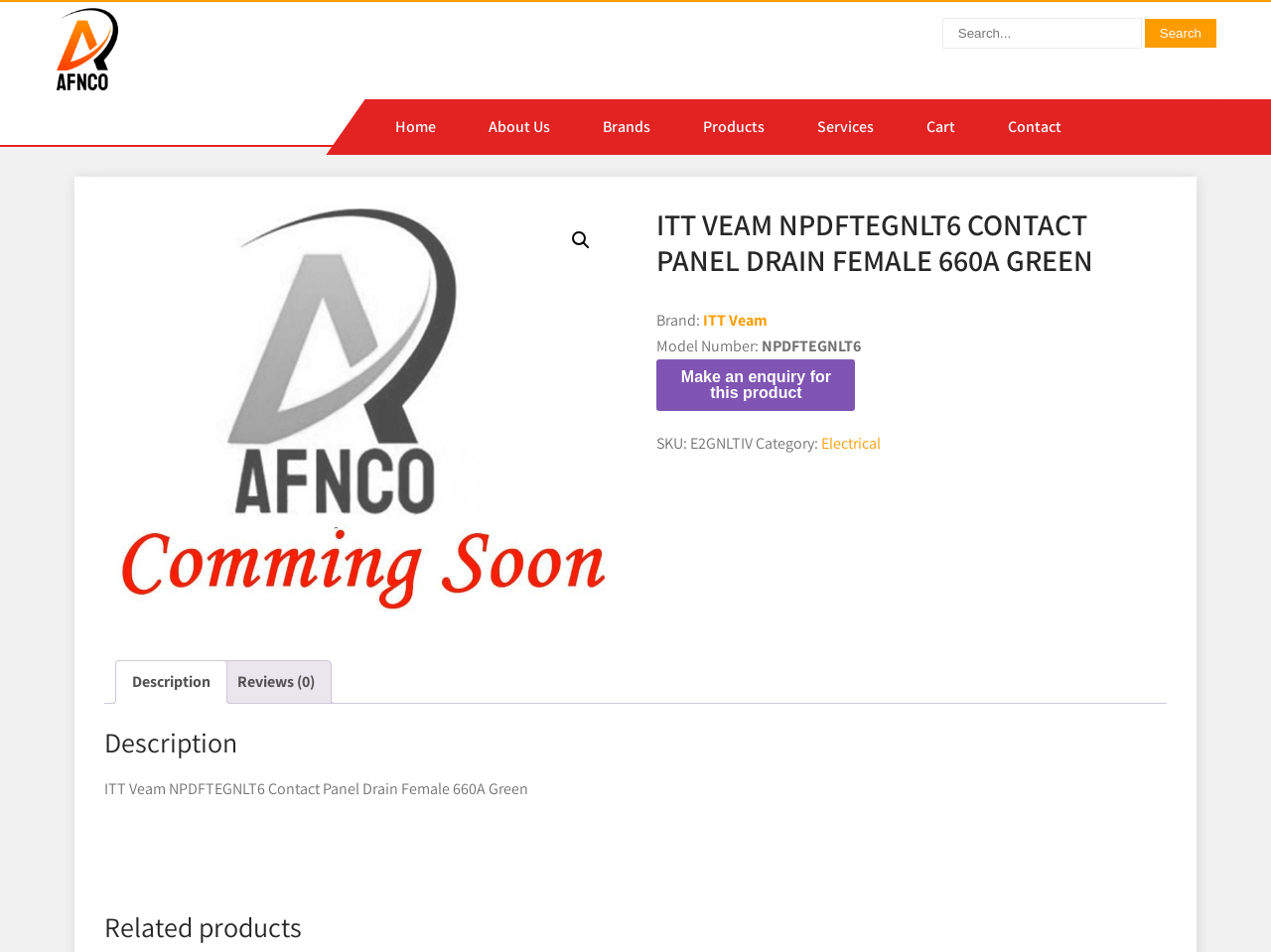Find and indicate the bounding box coordinates of the region you should select to follow the given instruction: "View product description".

[0.091, 0.693, 0.179, 0.739]